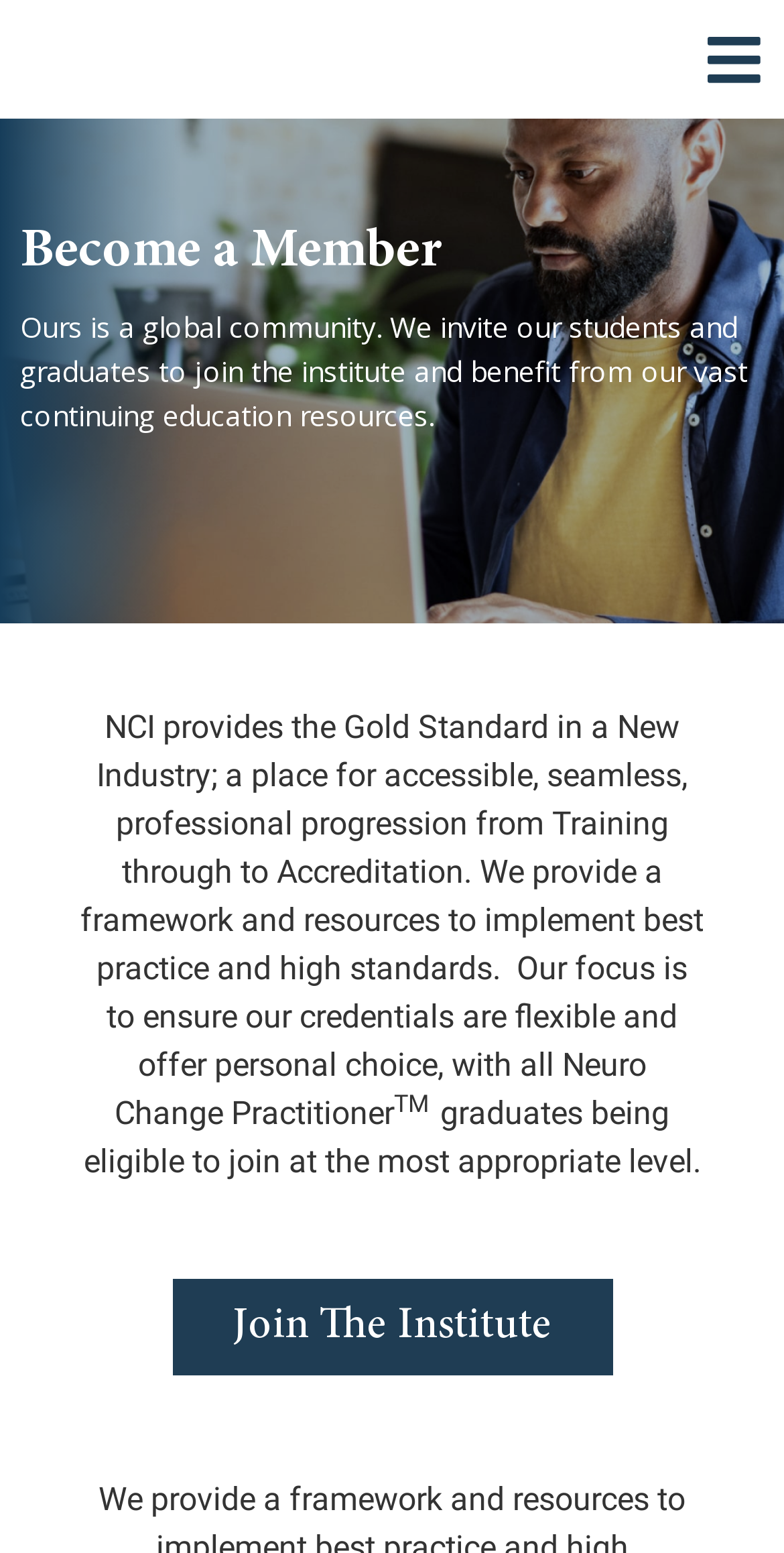What is the call-to-action on the webpage?
Use the information from the image to give a detailed answer to the question.

The webpage has a prominent button with the text 'Join The Institute', which suggests that the call-to-action is to encourage visitors to join the institute.